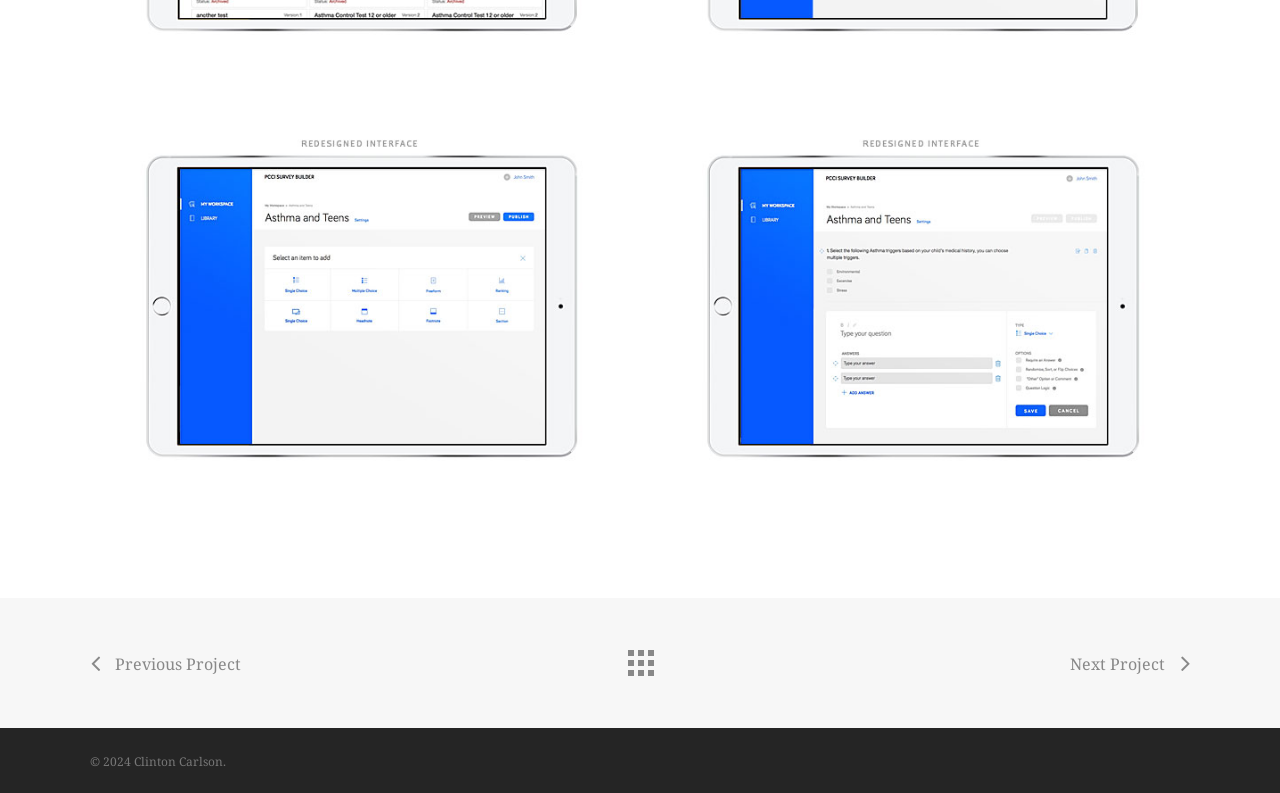Using the webpage screenshot, find the UI element described by Previous Project. Provide the bounding box coordinates in the format (top-left x, top-left y, bottom-right x, bottom-right y), ensuring all values are floating point numbers between 0 and 1.

[0.07, 0.804, 0.188, 0.87]